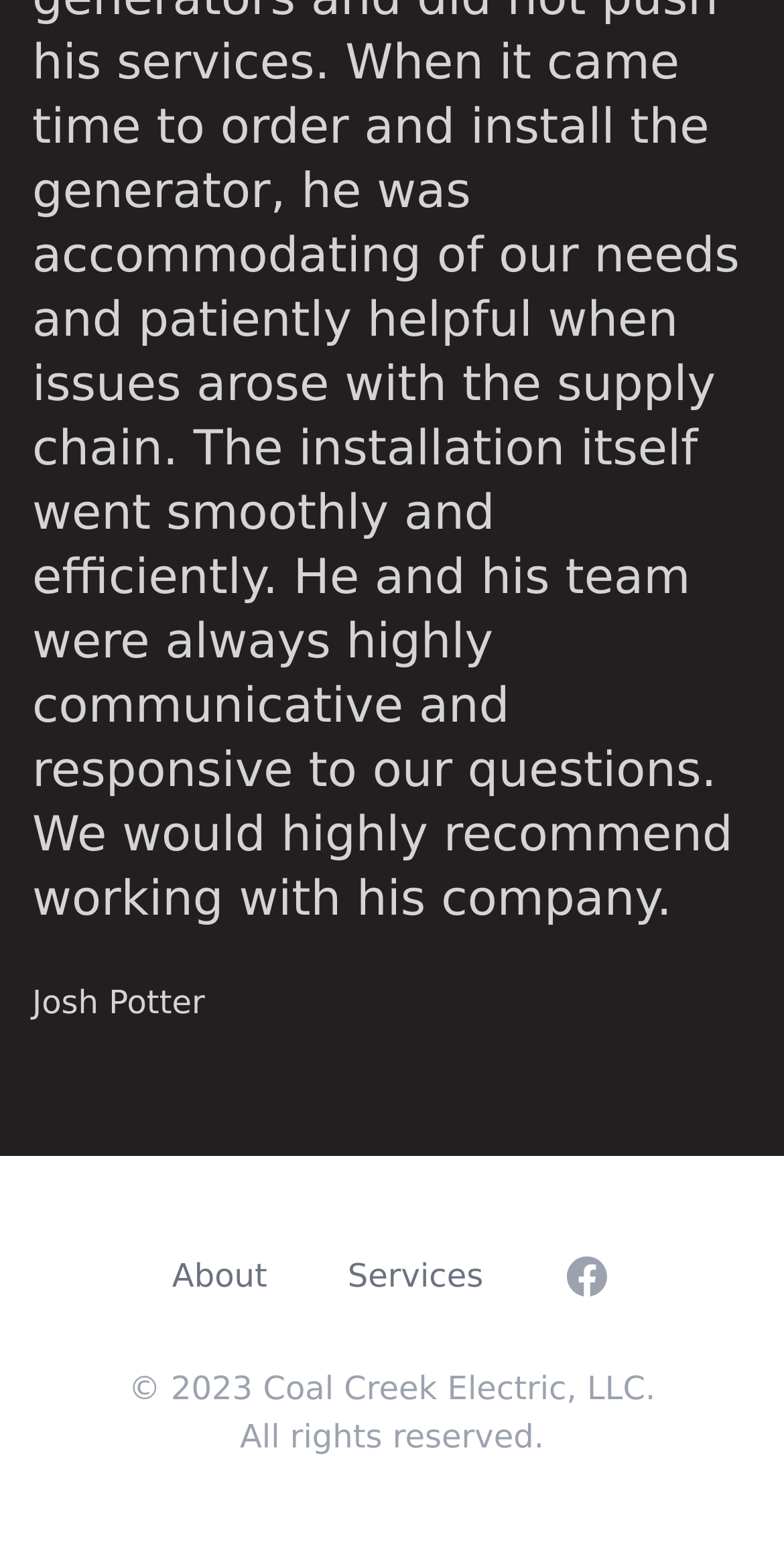What is the status of the rights?
Could you please answer the question thoroughly and with as much detail as possible?

The status of the rights can be found in the footer section of the webpage, where it is written 'All rights reserved'.